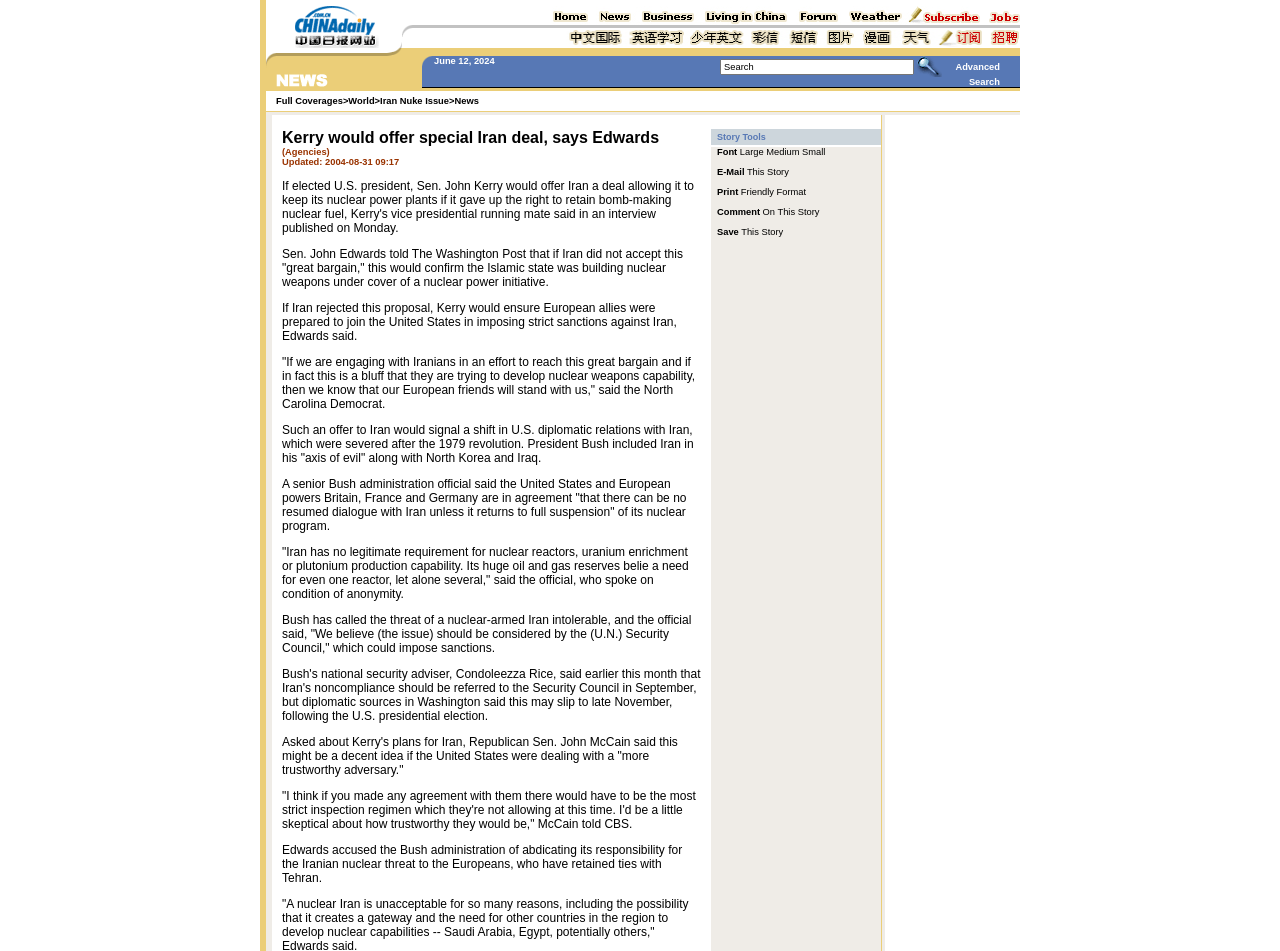How many images are in the top row of the webpage?
By examining the image, provide a one-word or phrase answer.

2